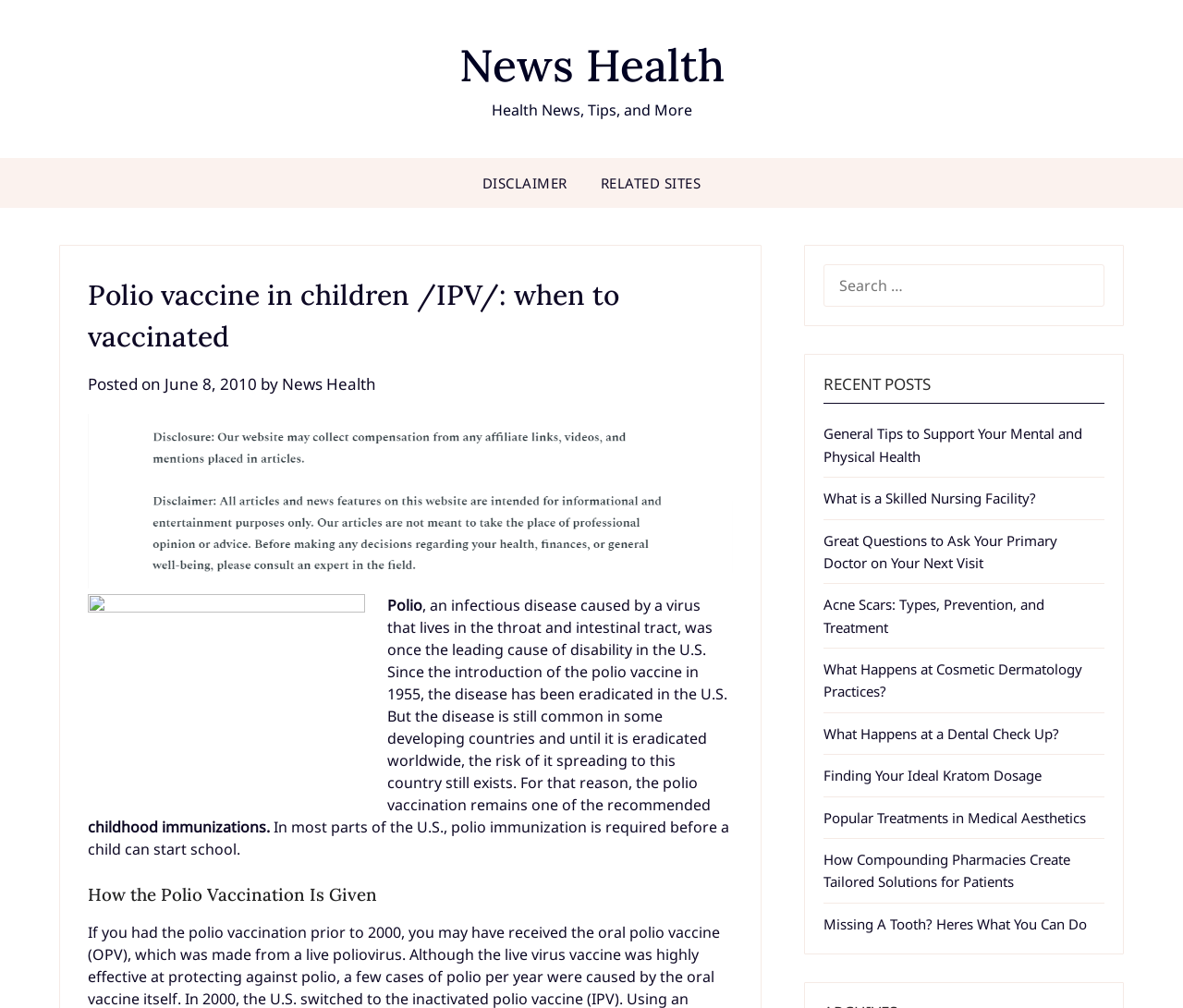What is the purpose of the polio vaccination?
Answer briefly with a single word or phrase based on the image.

To prevent disability